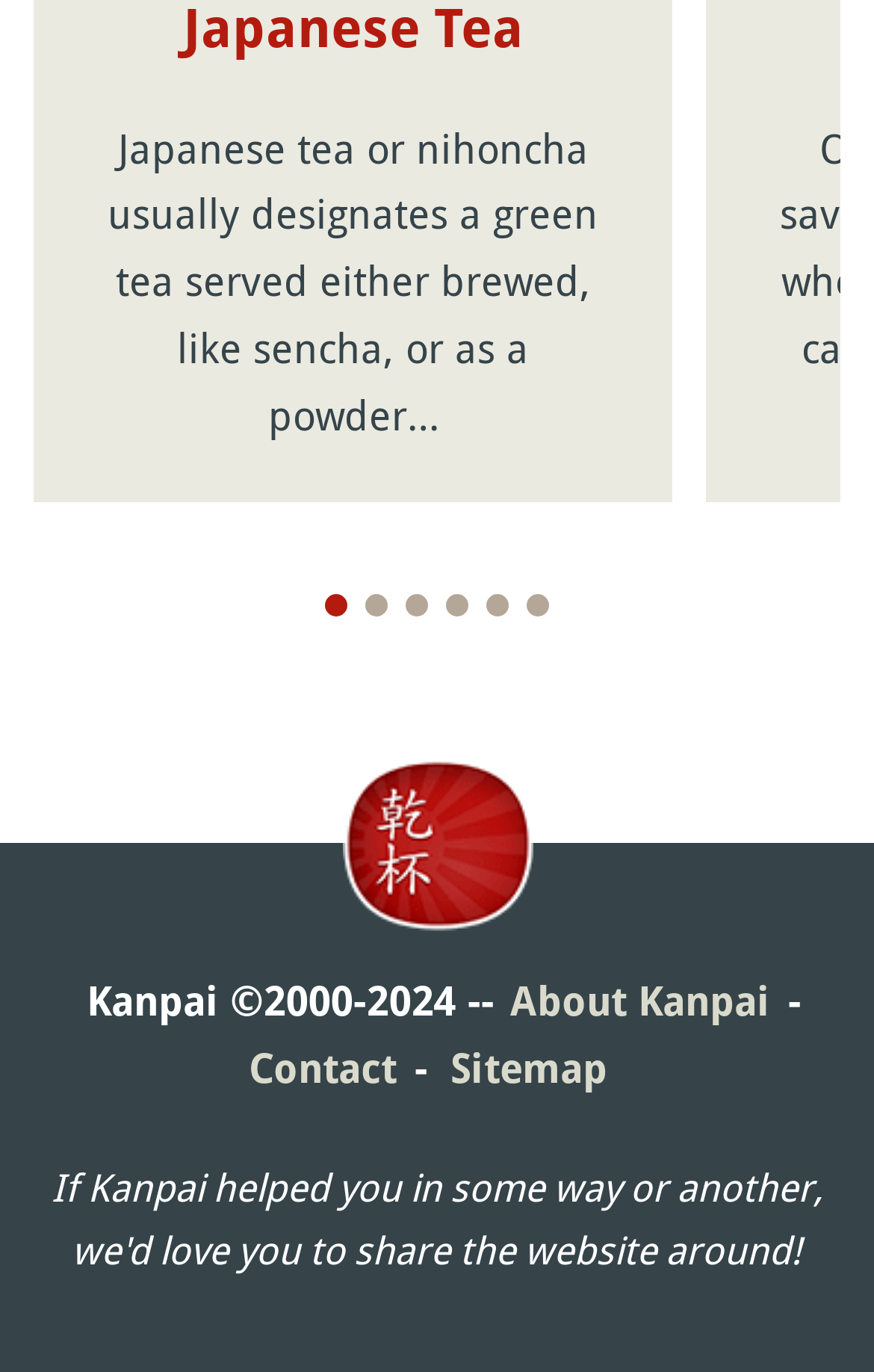Please find the bounding box coordinates of the element's region to be clicked to carry out this instruction: "go to page 1".

[0.372, 0.433, 0.397, 0.45]